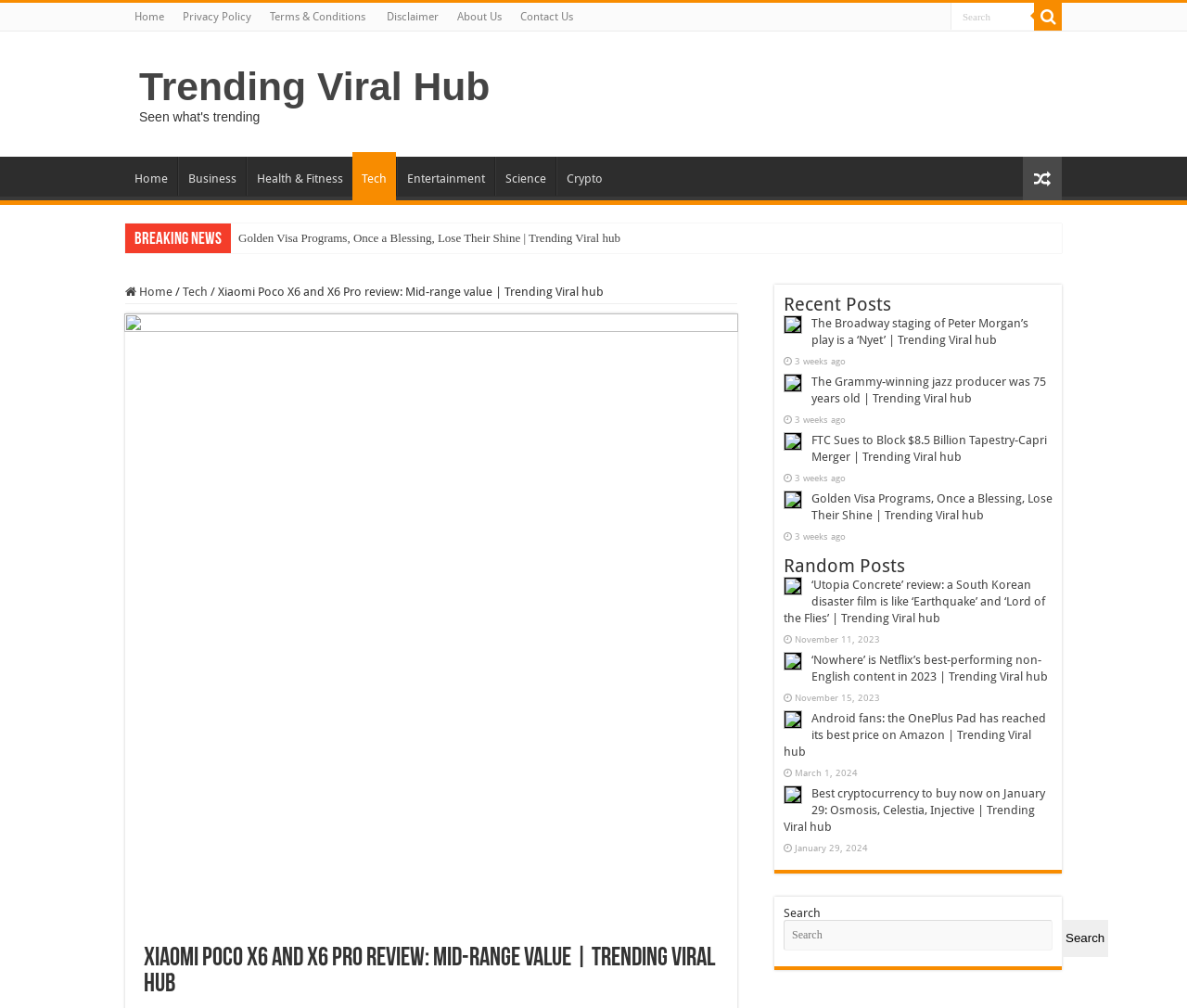Can you find the bounding box coordinates for the element to click on to achieve the instruction: "Search for something"?

[0.801, 0.003, 0.871, 0.029]